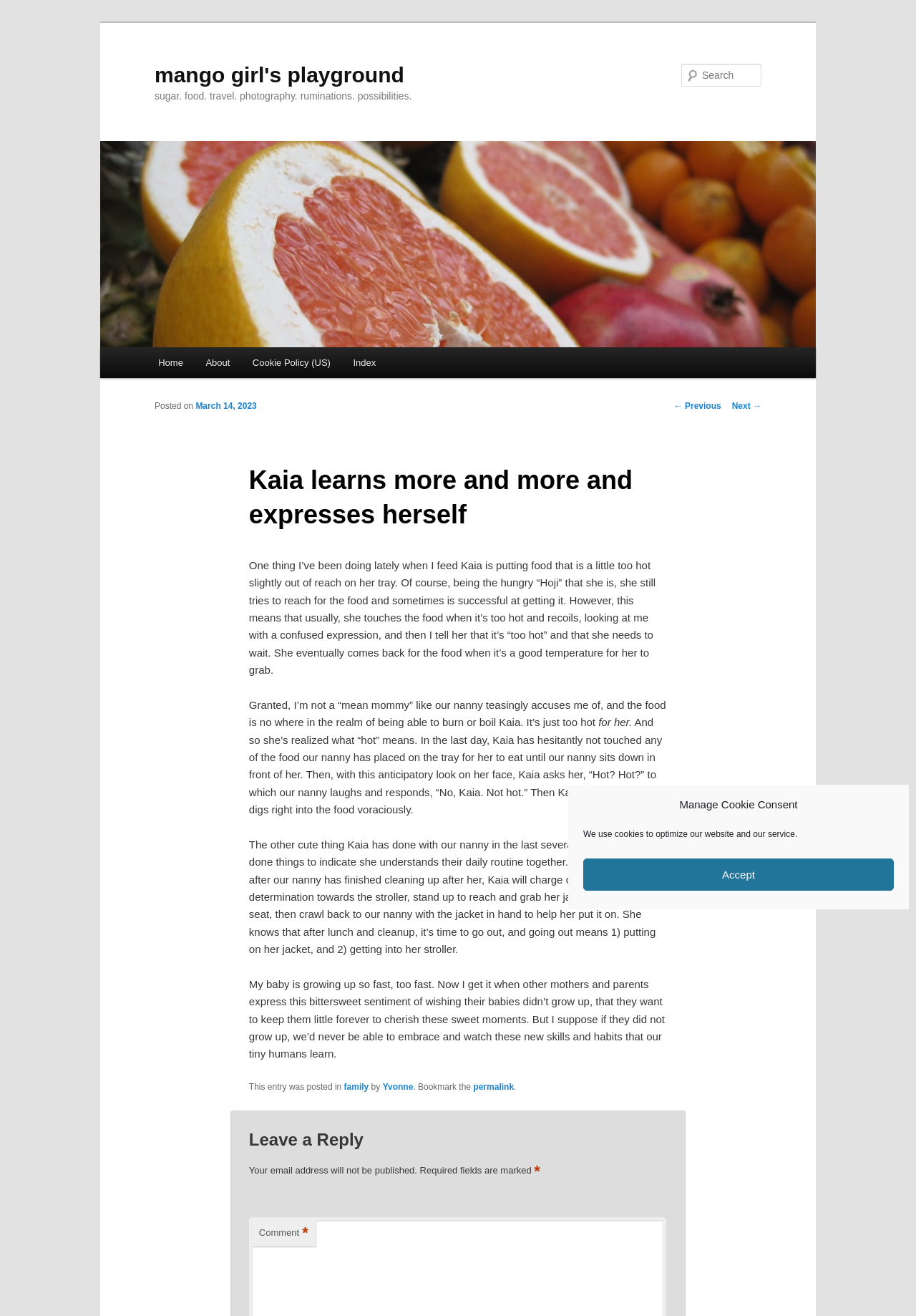Determine the bounding box coordinates for the clickable element required to fulfill the instruction: "Read the previous post". Provide the coordinates as four float numbers between 0 and 1, i.e., [left, top, right, bottom].

[0.736, 0.305, 0.787, 0.312]